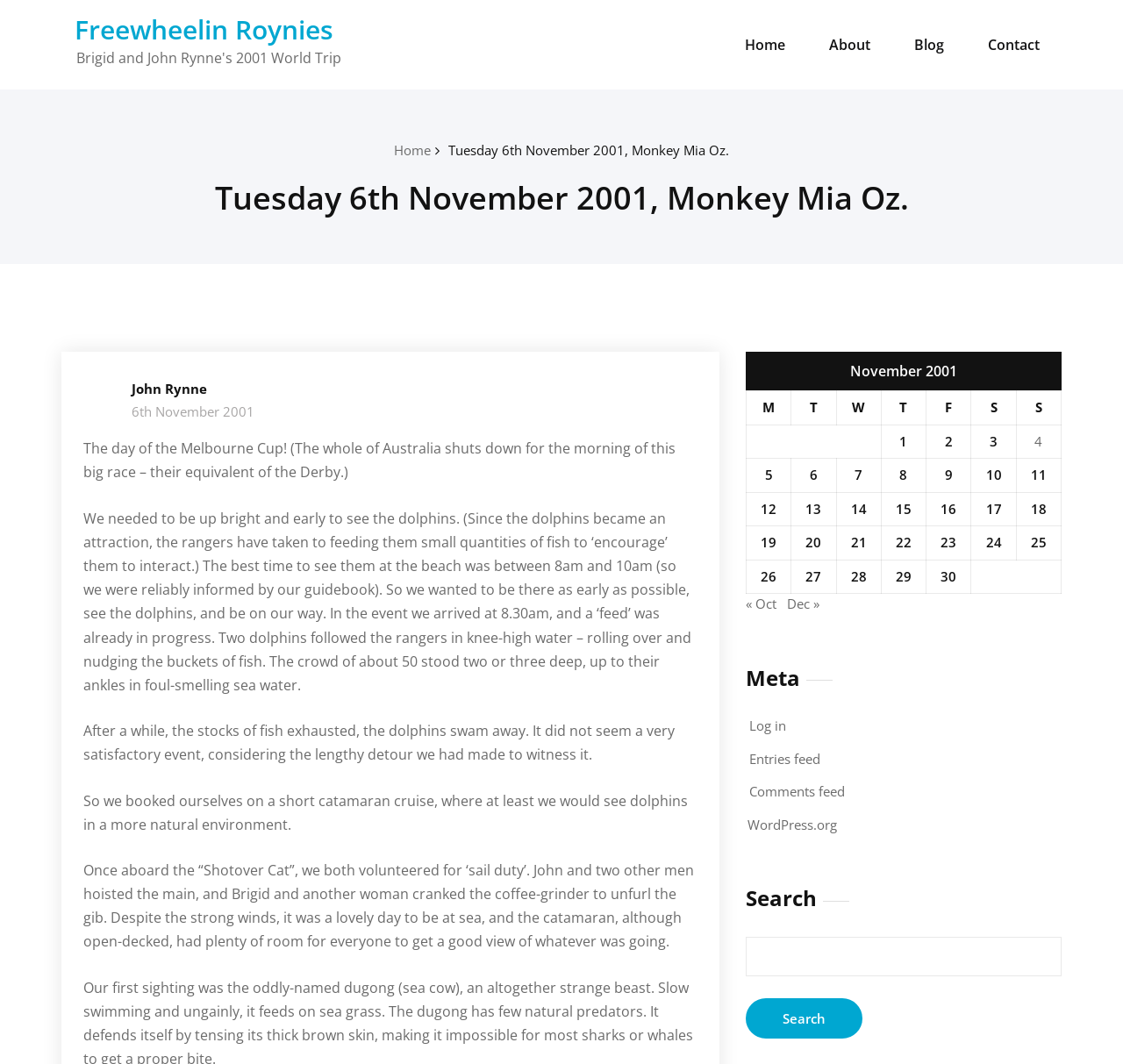Could you provide the bounding box coordinates for the portion of the screen to click to complete this instruction: "Click the 'Contact' link"?

[0.868, 0.015, 0.938, 0.07]